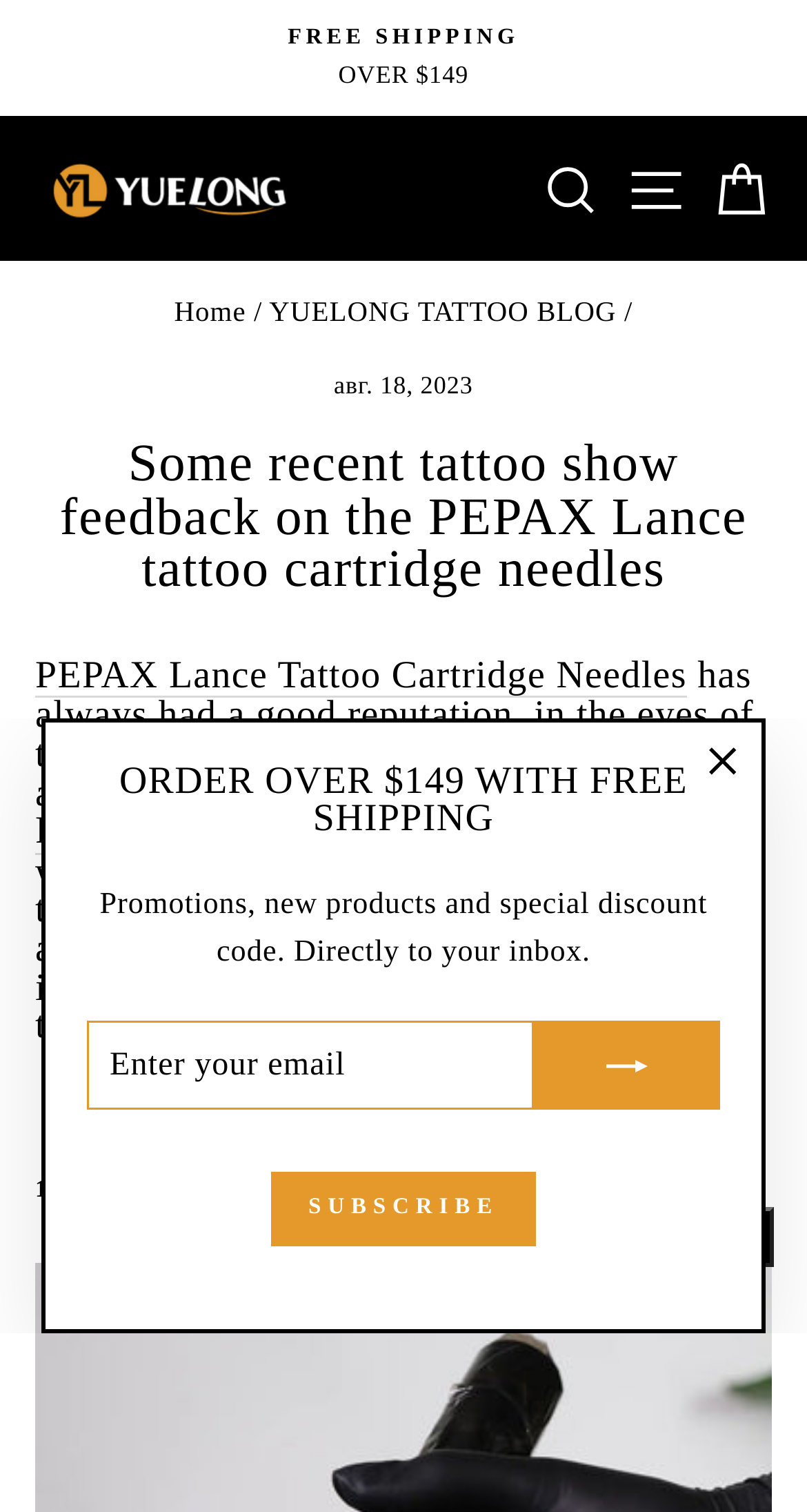Could you highlight the region that needs to be clicked to execute the instruction: "Visit the Edible Plants page"?

None